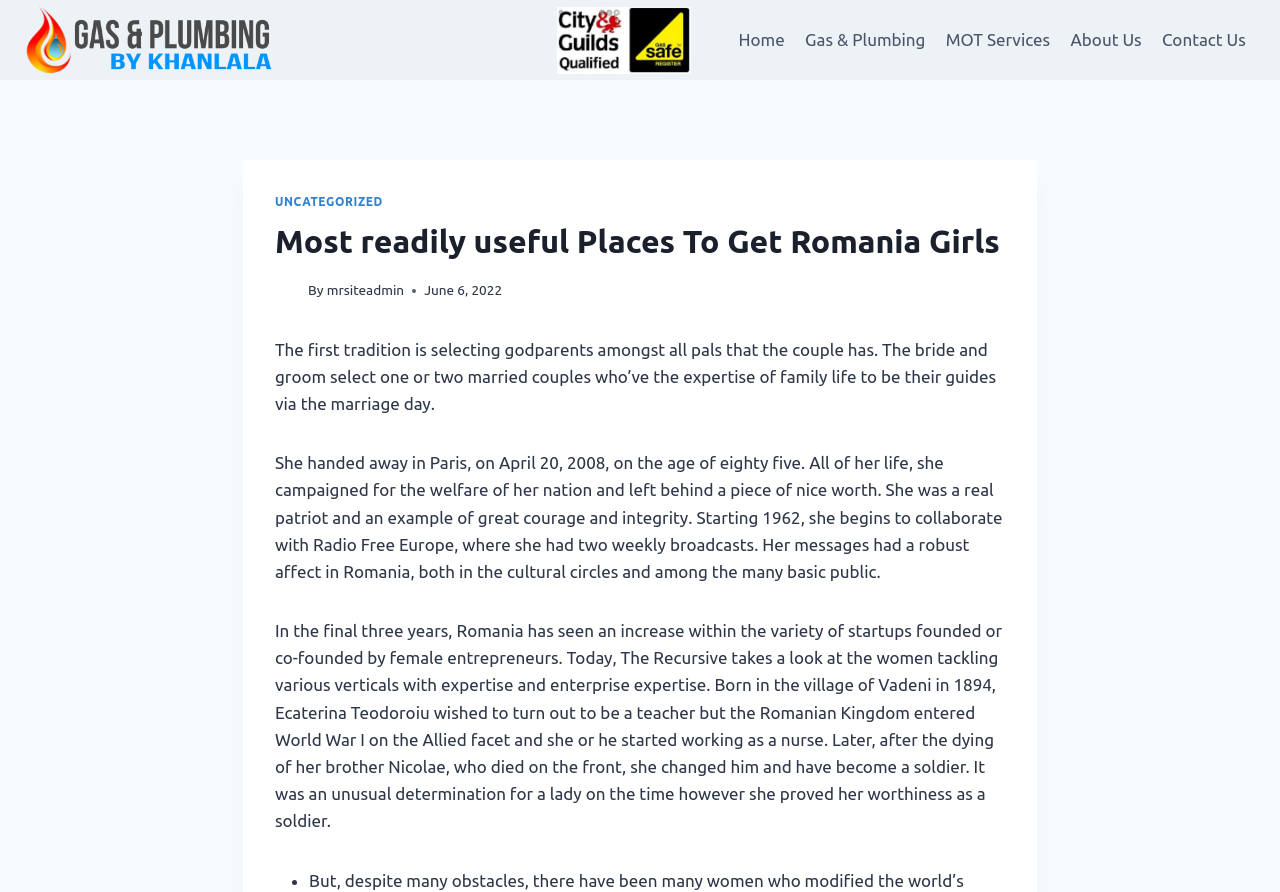Identify the bounding box coordinates of the region I need to click to complete this instruction: "Click on the 'MOT Services' link".

[0.731, 0.018, 0.828, 0.072]